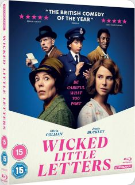What is the age rating of the film?
Using the image, elaborate on the answer with as much detail as possible.

The DVD cover displays an age rating of '15', indicating that the film is recommended for viewers aged 15 and above, suggesting that the content may not be suitable for younger audiences.